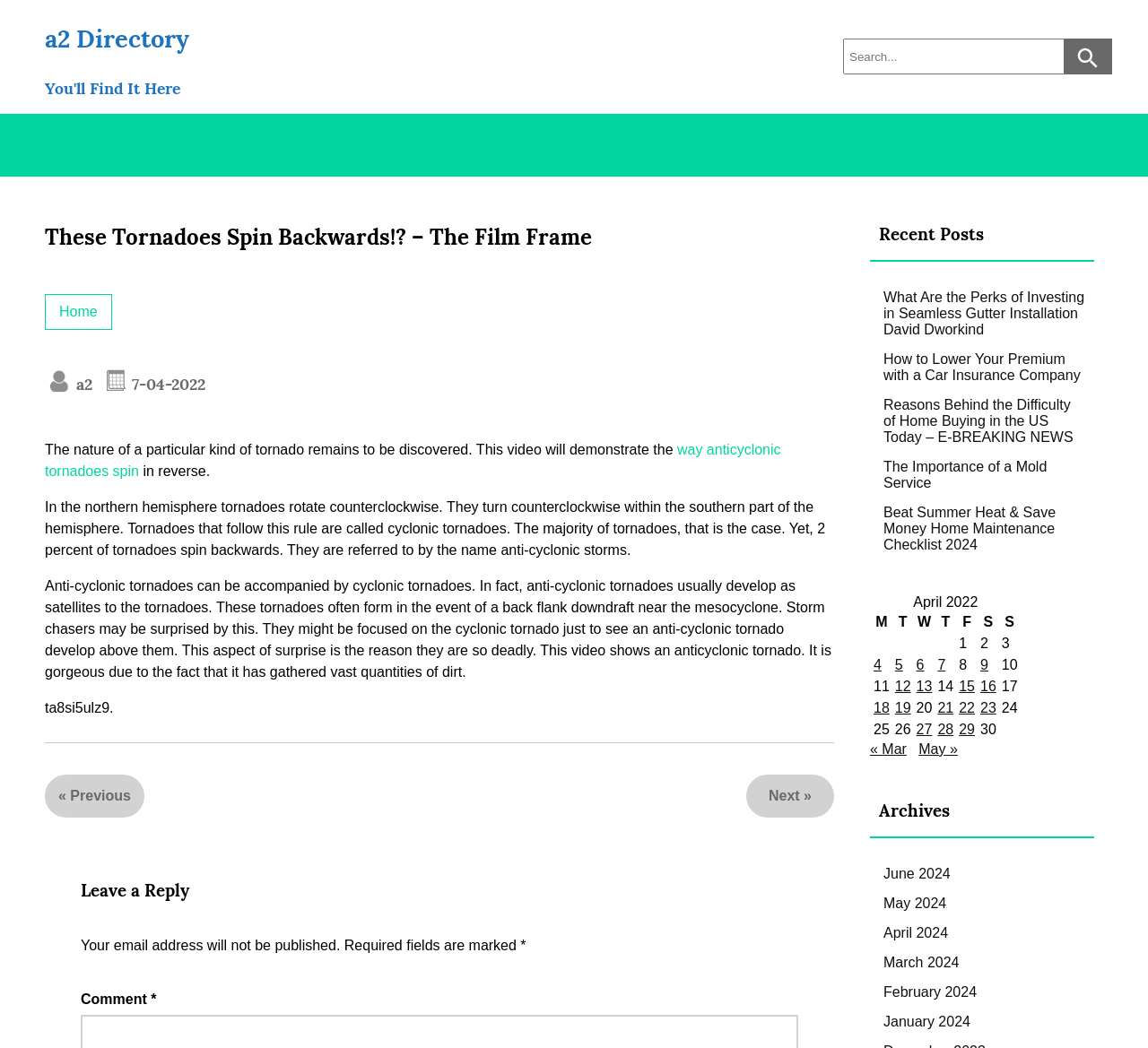What is the percentage of tornadoes that spin backwards?
Provide a detailed answer to the question using information from the image.

The webpage mentions that 'Yet, 2 percent of tornadoes spin backwards.' which indicates the percentage of tornadoes that spin backwards.